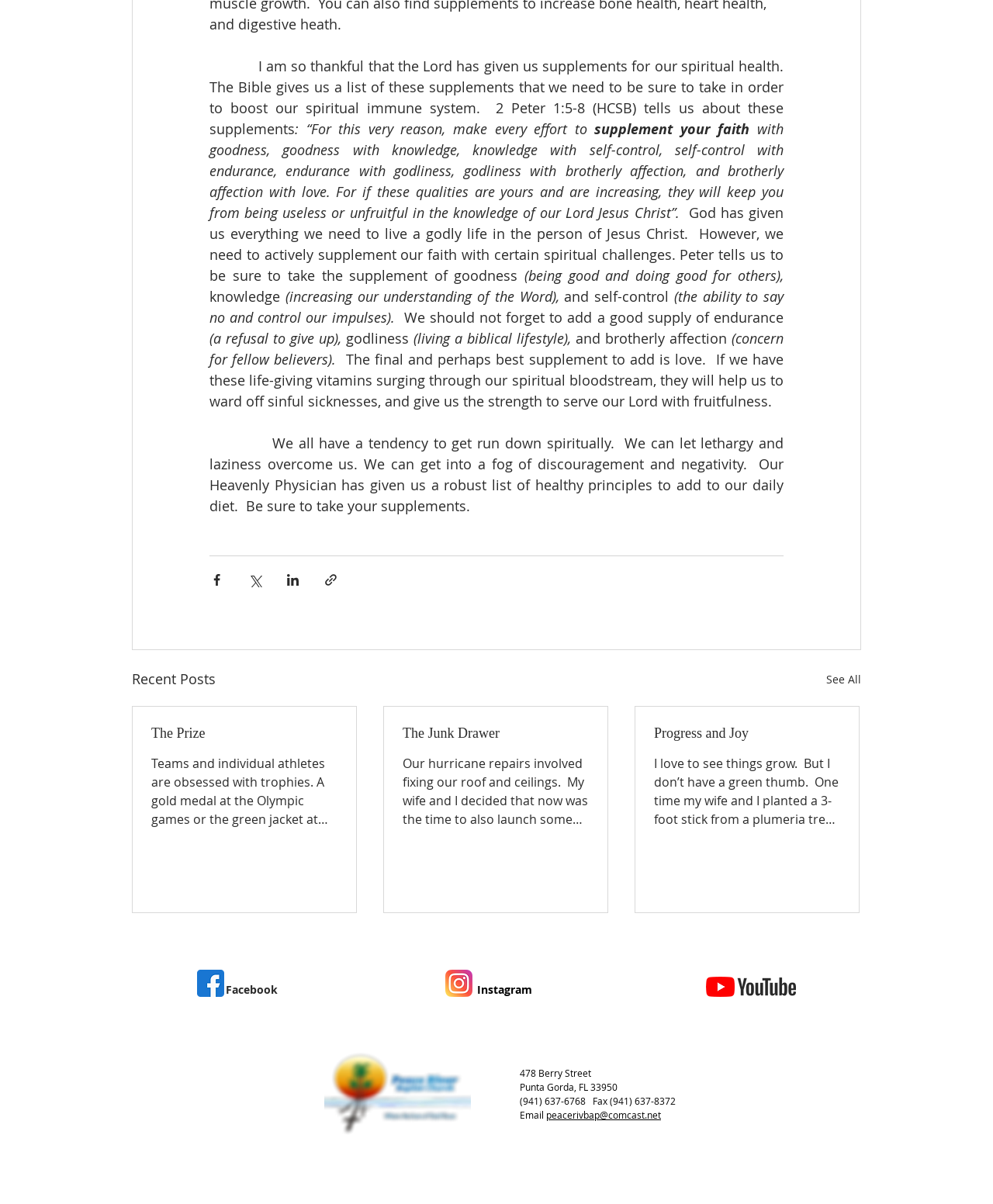Determine the bounding box for the HTML element described here: "The Junk Drawer". The coordinates should be given as [left, top, right, bottom] with each number being a float between 0 and 1.

[0.405, 0.602, 0.593, 0.616]